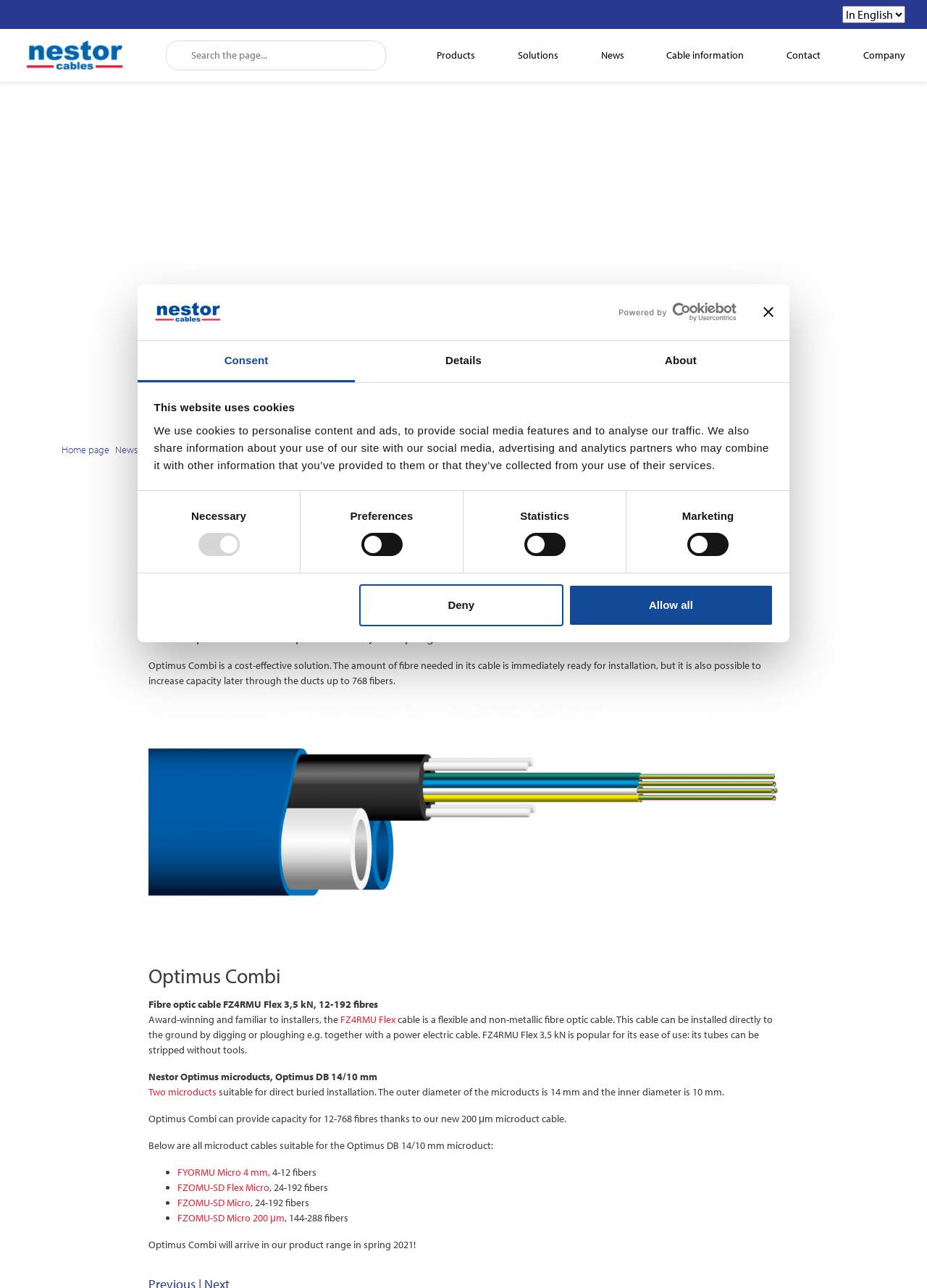Using the image as a reference, answer the following question in as much detail as possible:
How many fibers can Optimus Combi provide capacity for?

According to the webpage, Optimus Combi can provide capacity for 12-768 fibers thanks to the new 200 μm microduct cable, as mentioned in the text.